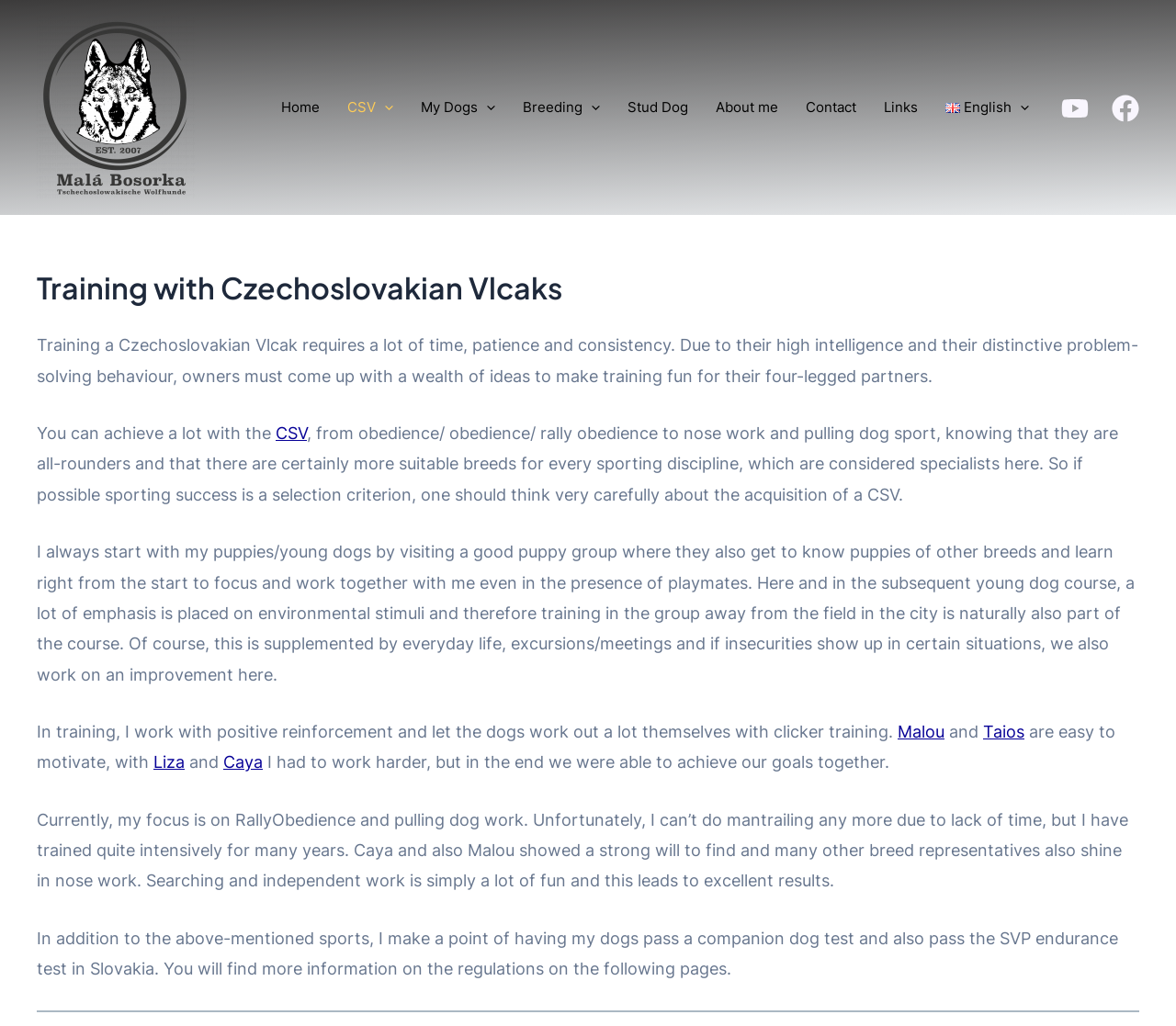Locate the coordinates of the bounding box for the clickable region that fulfills this instruction: "Toggle the CSV Menu".

[0.283, 0.056, 0.346, 0.154]